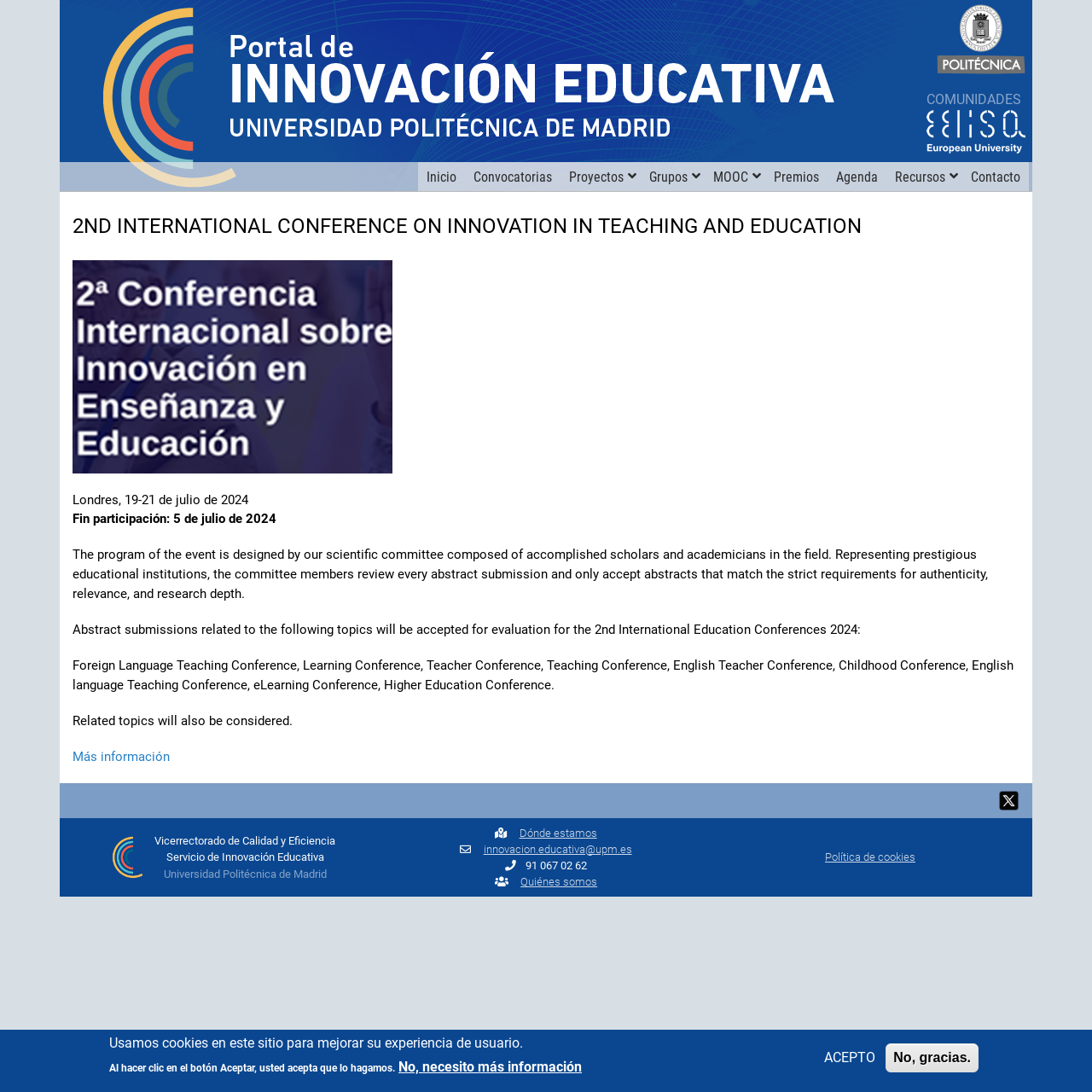Please determine the bounding box coordinates of the section I need to click to accomplish this instruction: "go to Inicio".

[0.055, 0.0, 0.945, 0.176]